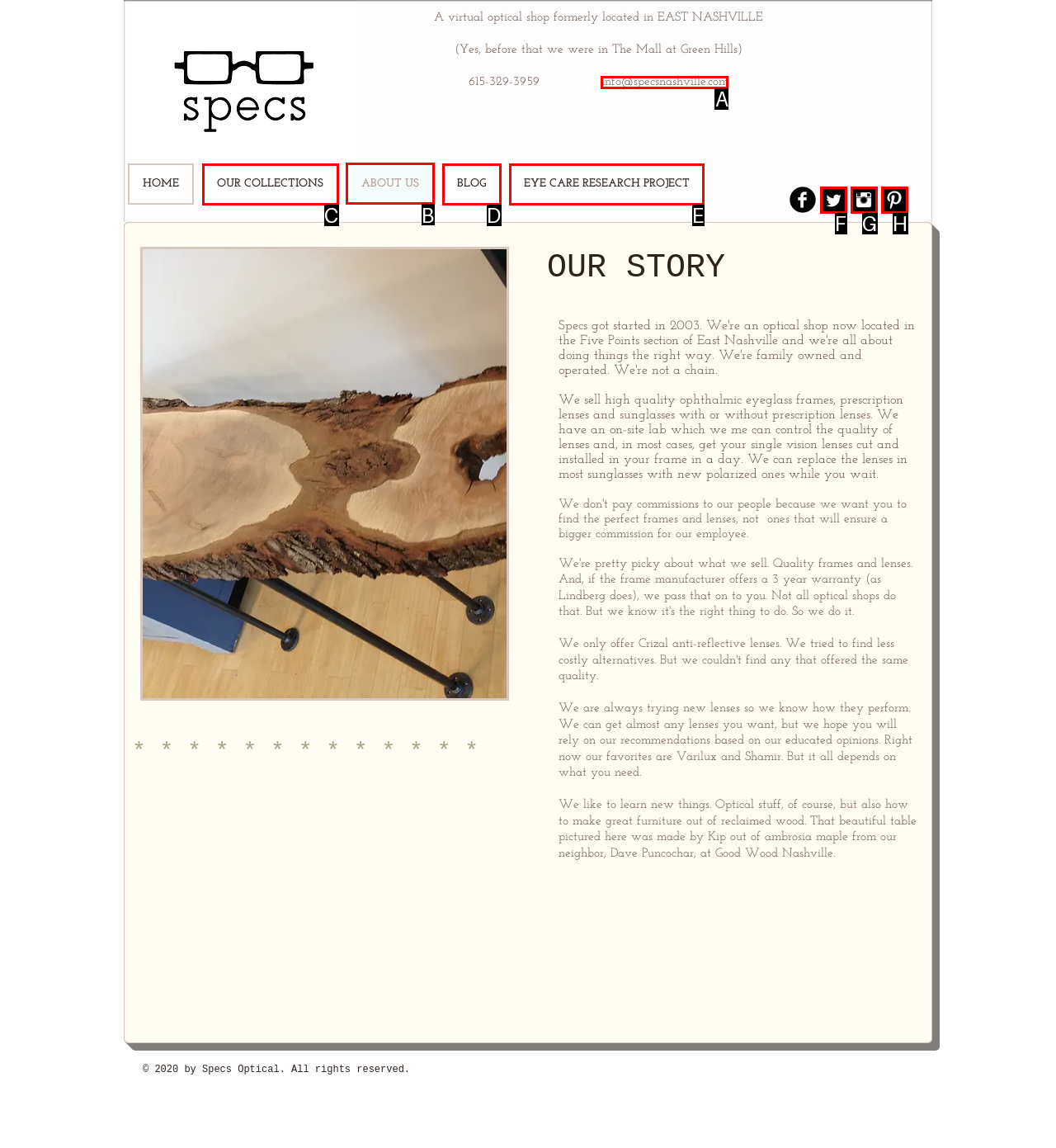Determine which element should be clicked for this task: Click the 'ABOUT US' link
Answer with the letter of the selected option.

B